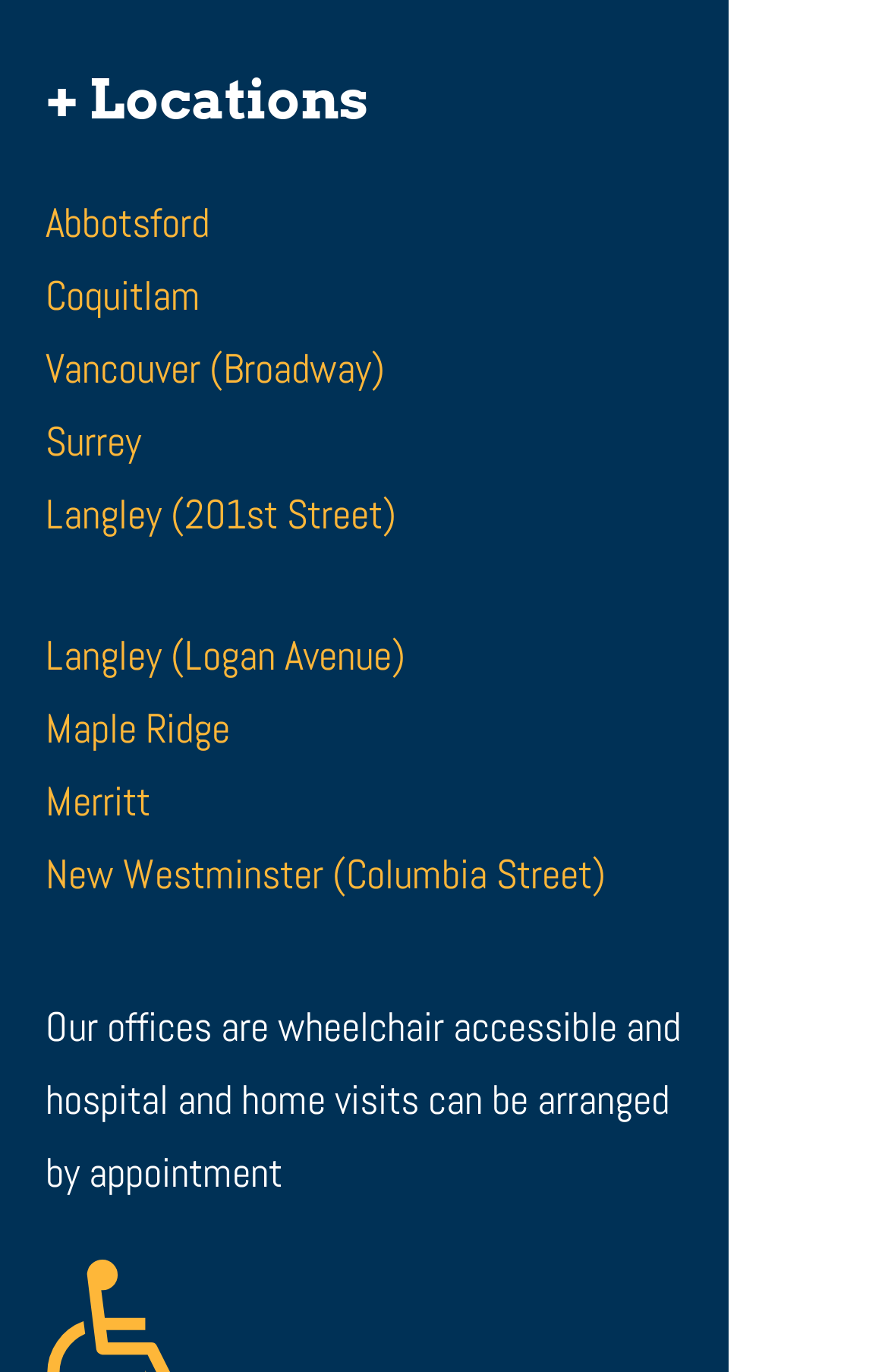Please analyze the image and give a detailed answer to the question:
What is the last location listed?

The last location listed is 'New Westminster (Columbia Street)' which is a link element located at the bottom of the webpage with a bounding box coordinate of [0.051, 0.635, 0.682, 0.653].